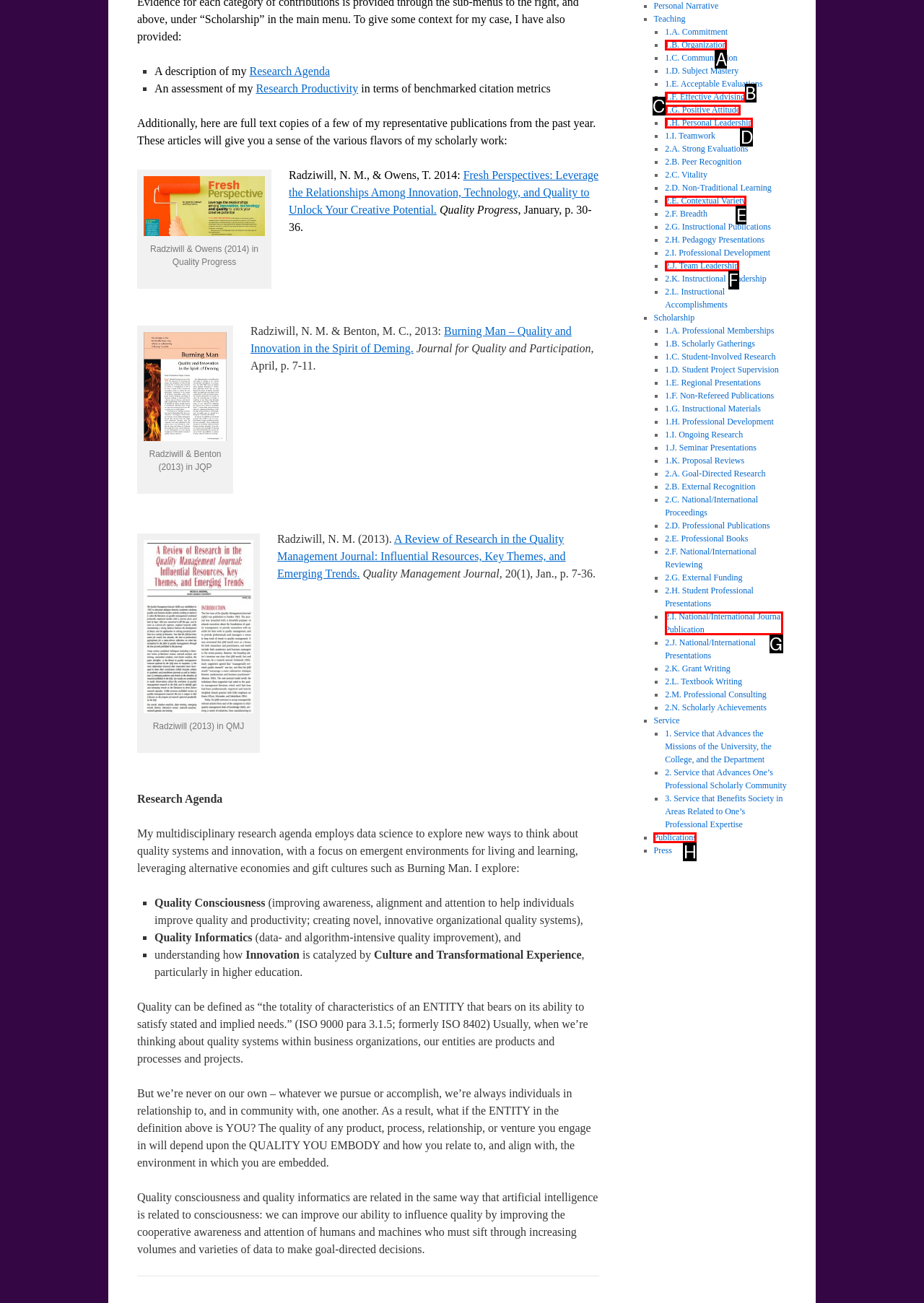Choose the letter that best represents the description: 1.G. Positive Attitude. Answer with the letter of the selected choice directly.

C